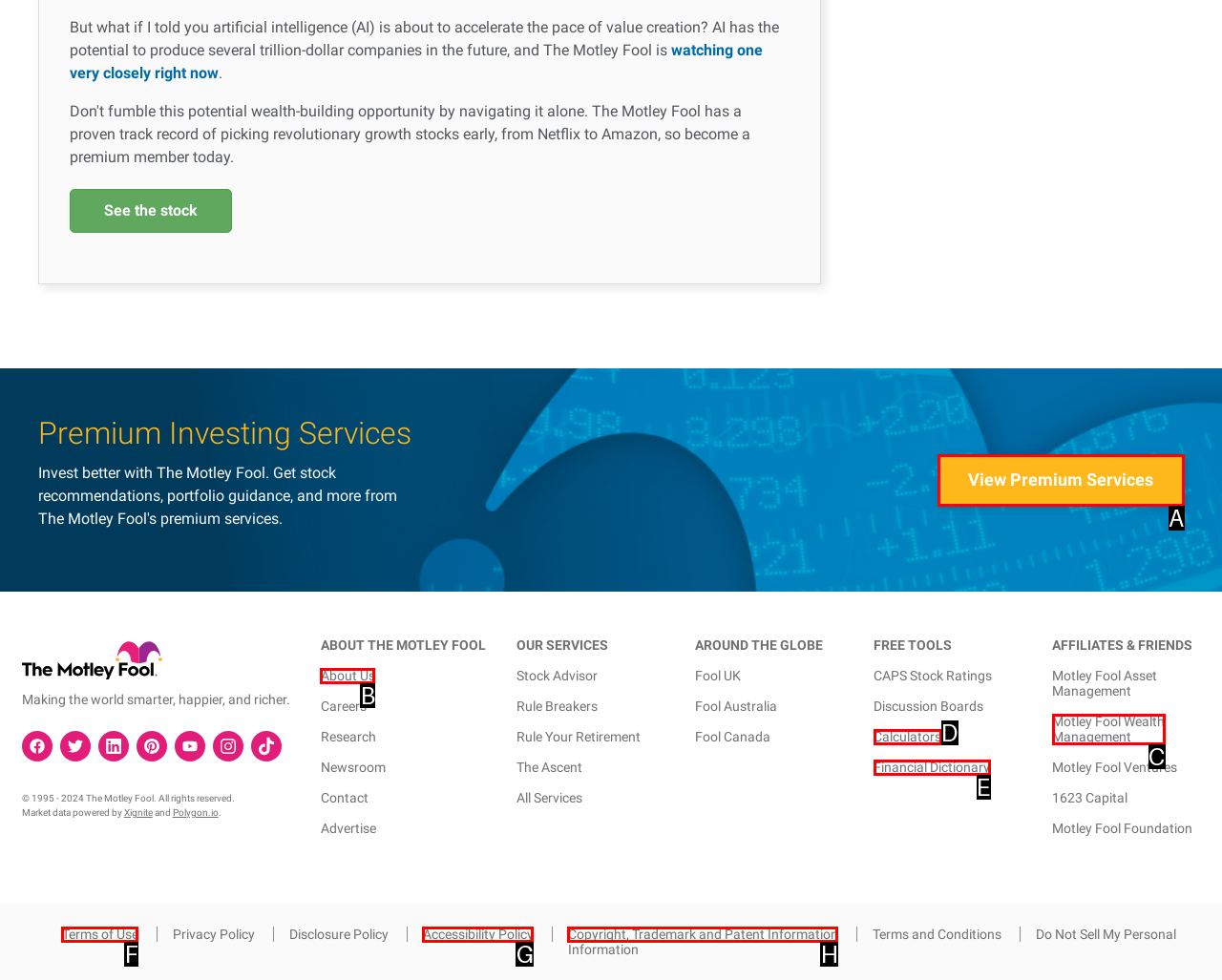Using the description: Terms of Use, find the HTML element that matches it. Answer with the letter of the chosen option.

F